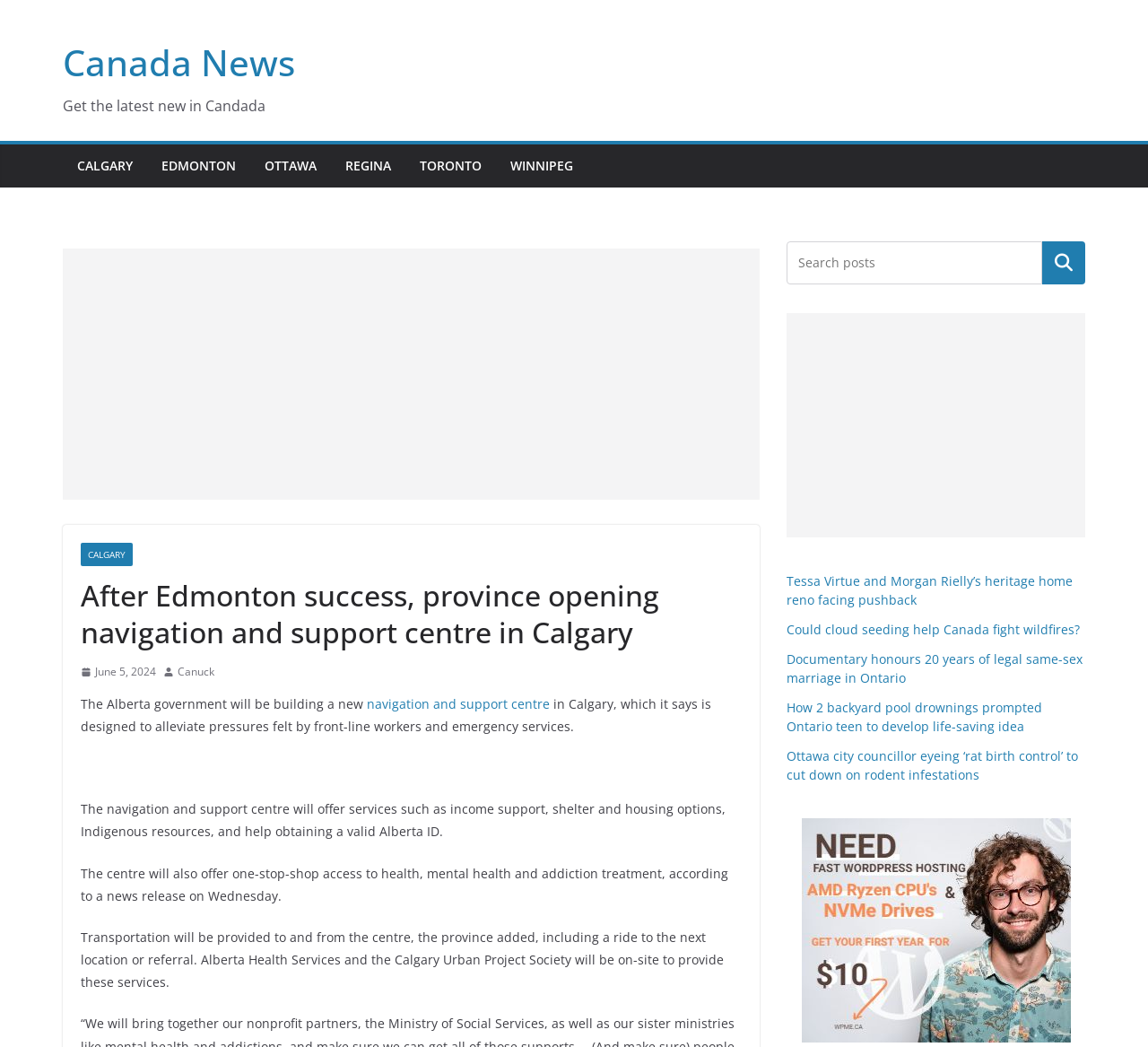Could you indicate the bounding box coordinates of the region to click in order to complete this instruction: "Check the latest news on June 5, 2024".

[0.07, 0.632, 0.136, 0.651]